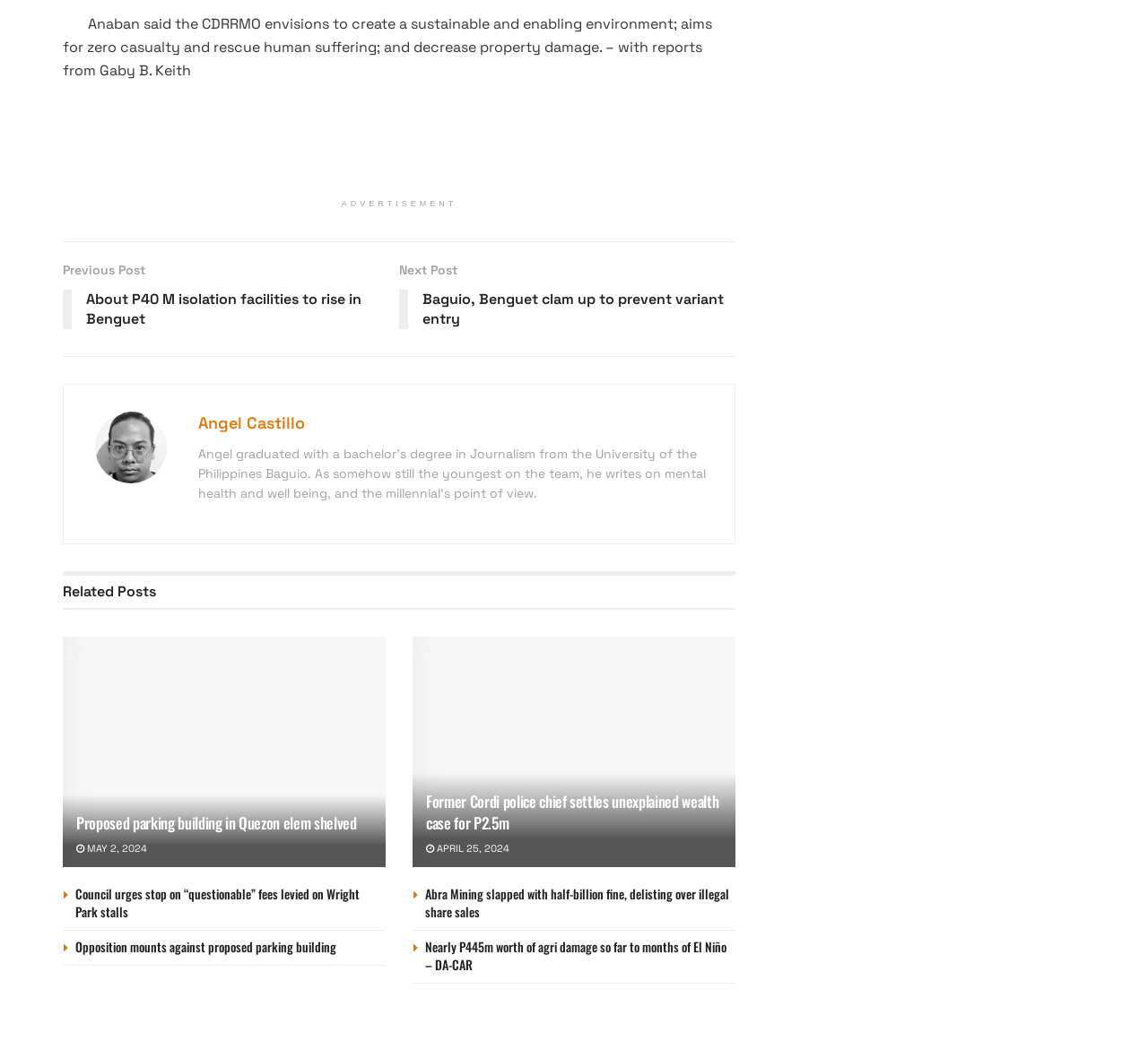Determine the coordinates of the bounding box for the clickable area needed to execute this instruction: "Read the related post about Proposed parking building in Quezon elem shelved".

[0.066, 0.767, 0.324, 0.787]